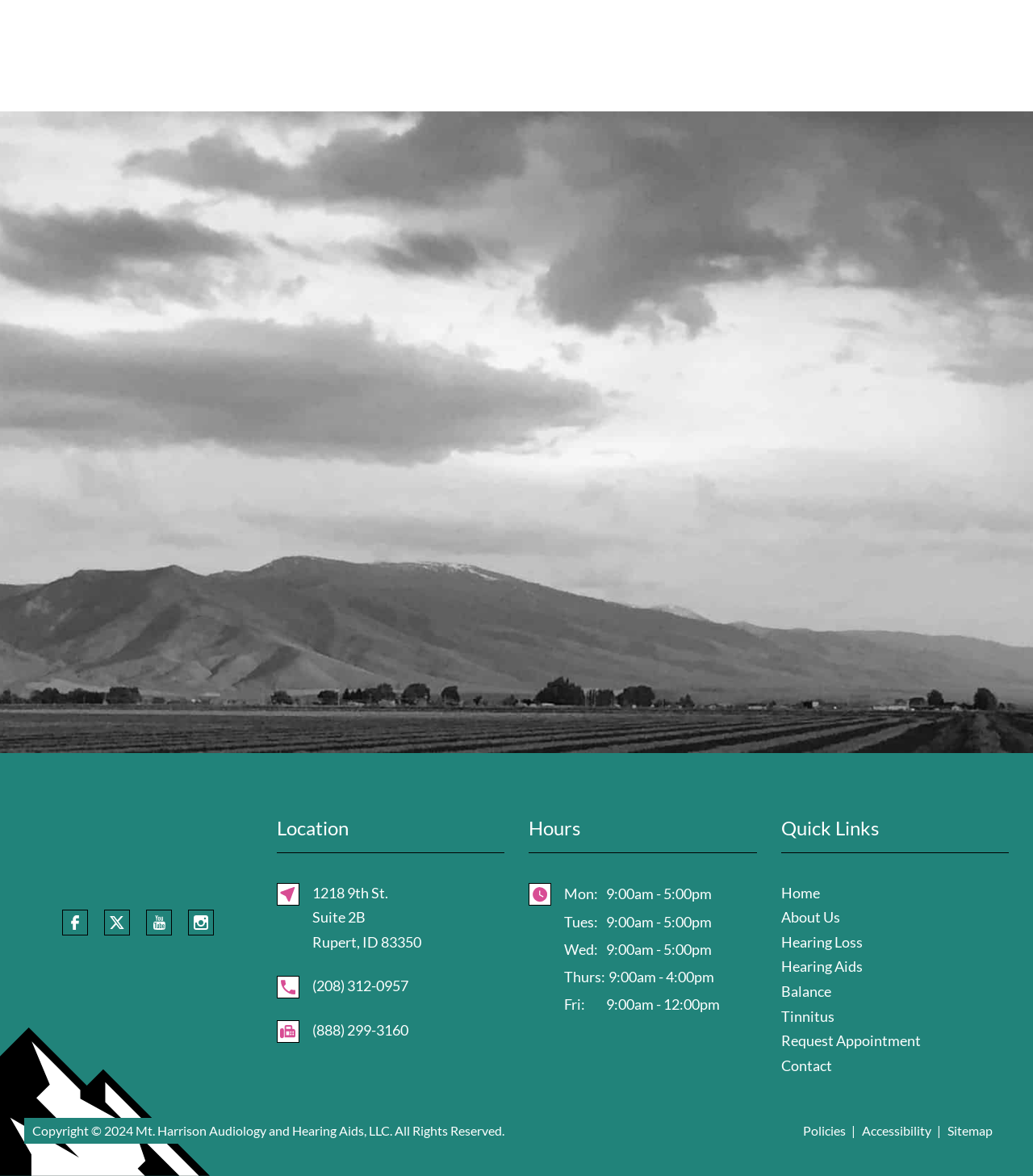Locate the coordinates of the bounding box for the clickable region that fulfills this instruction: "Click the Send Request button".

[0.631, 0.451, 0.77, 0.489]